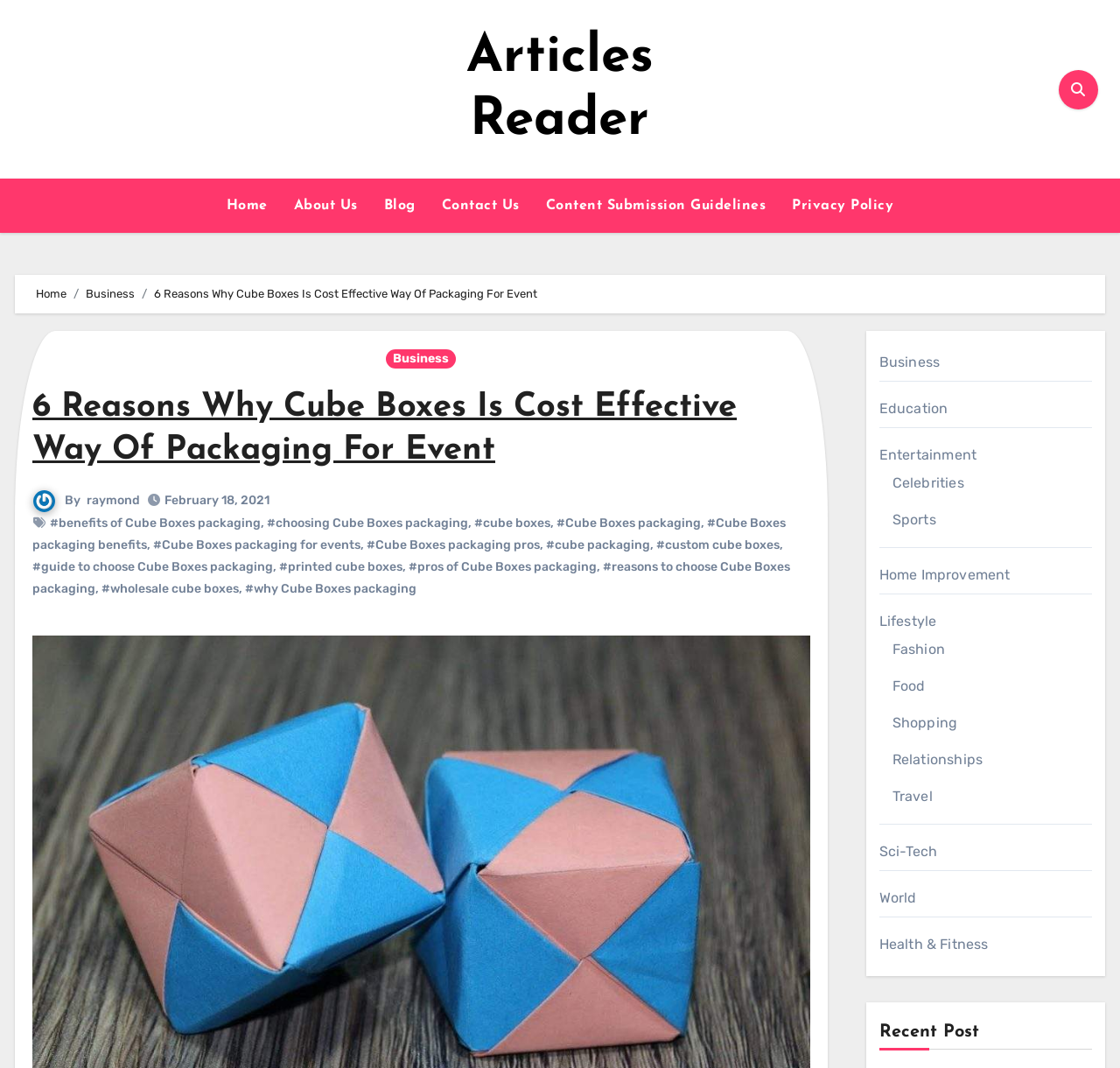Locate and generate the text content of the webpage's heading.

6 Reasons Why Cube Boxes Is Cost Effective Way Of Packaging For Event